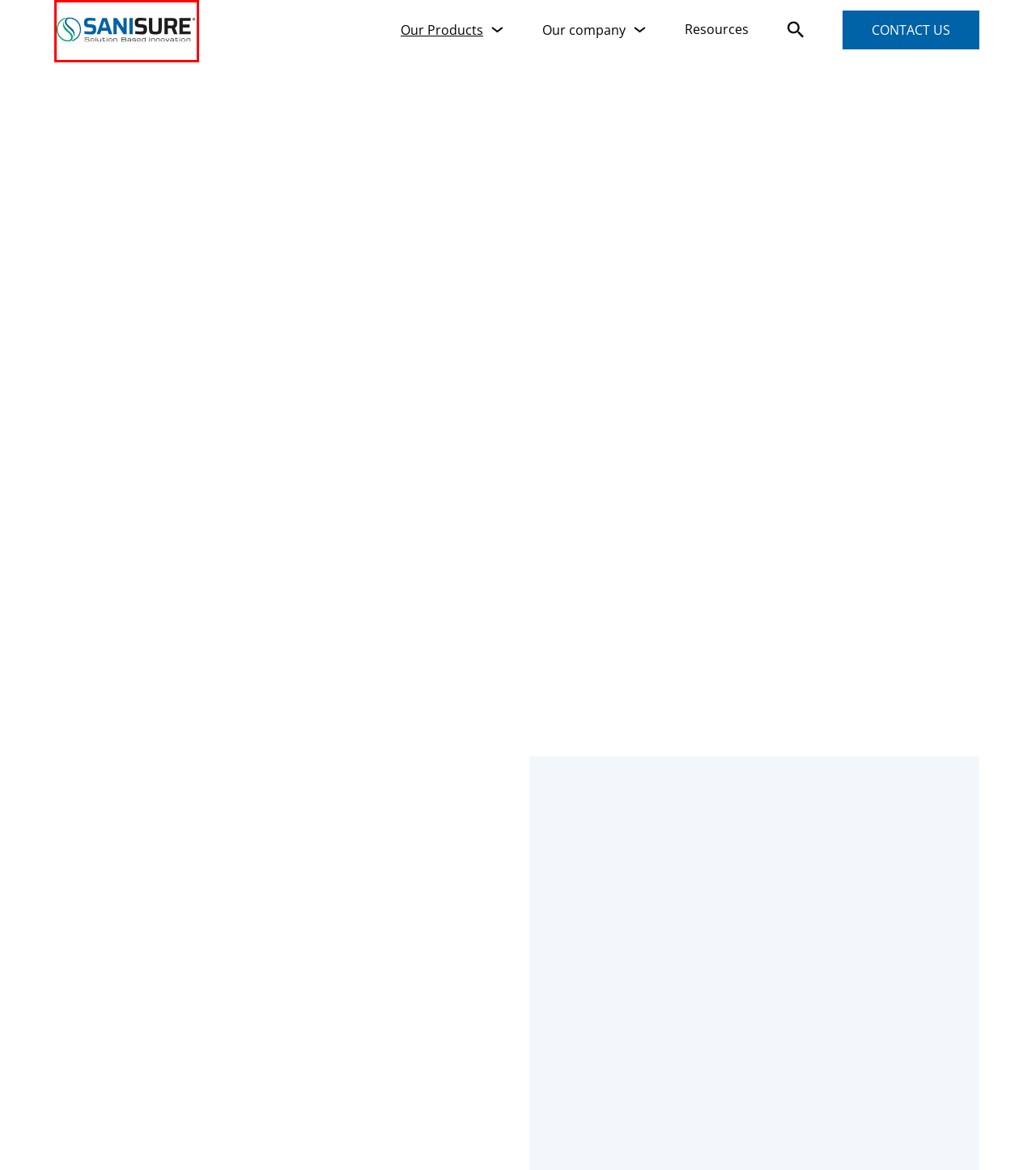Examine the screenshot of a webpage with a red bounding box around a UI element. Select the most accurate webpage description that corresponds to the new page after clicking the highlighted element. Here are the choices:
A. Our Products - Sanisure
B. Homepage - Sanisure
C. Cap2V8® Nalgene® Bottle Assemblies - Sanisure
D. Single-Use Components - Sanisure
E. Quality Overview - Sanisure
F. Cap2V8® Gibco™ Bottle Assemblies - Sanisure
G. About SaniSure - Sanisure
H. Contact Us - Sanisure

B